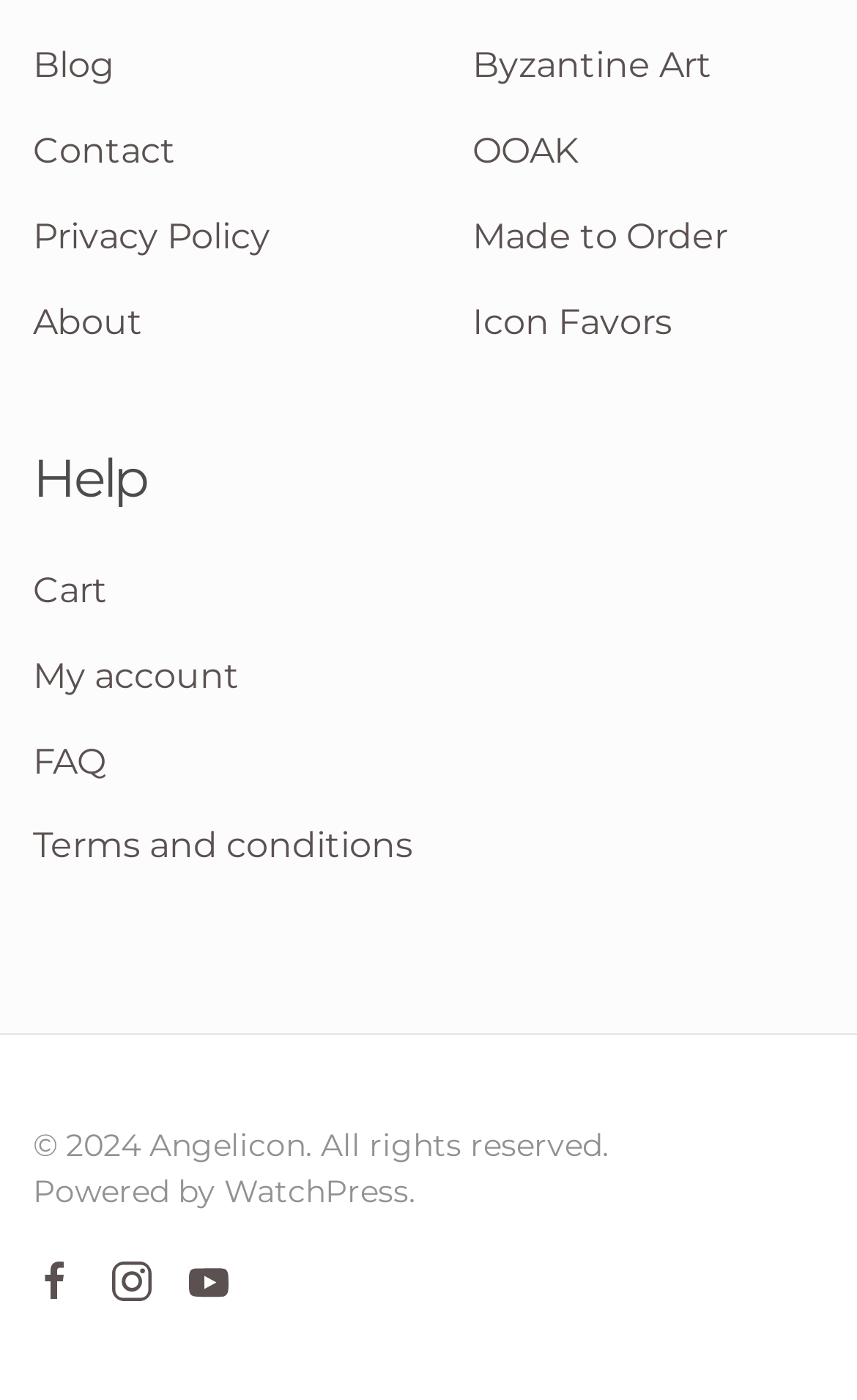Please identify the bounding box coordinates of the element's region that I should click in order to complete the following instruction: "Check the 'Luxury Living: Opulent Interior Designs for Every Space' post". The bounding box coordinates consist of four float numbers between 0 and 1, i.e., [left, top, right, bottom].

None